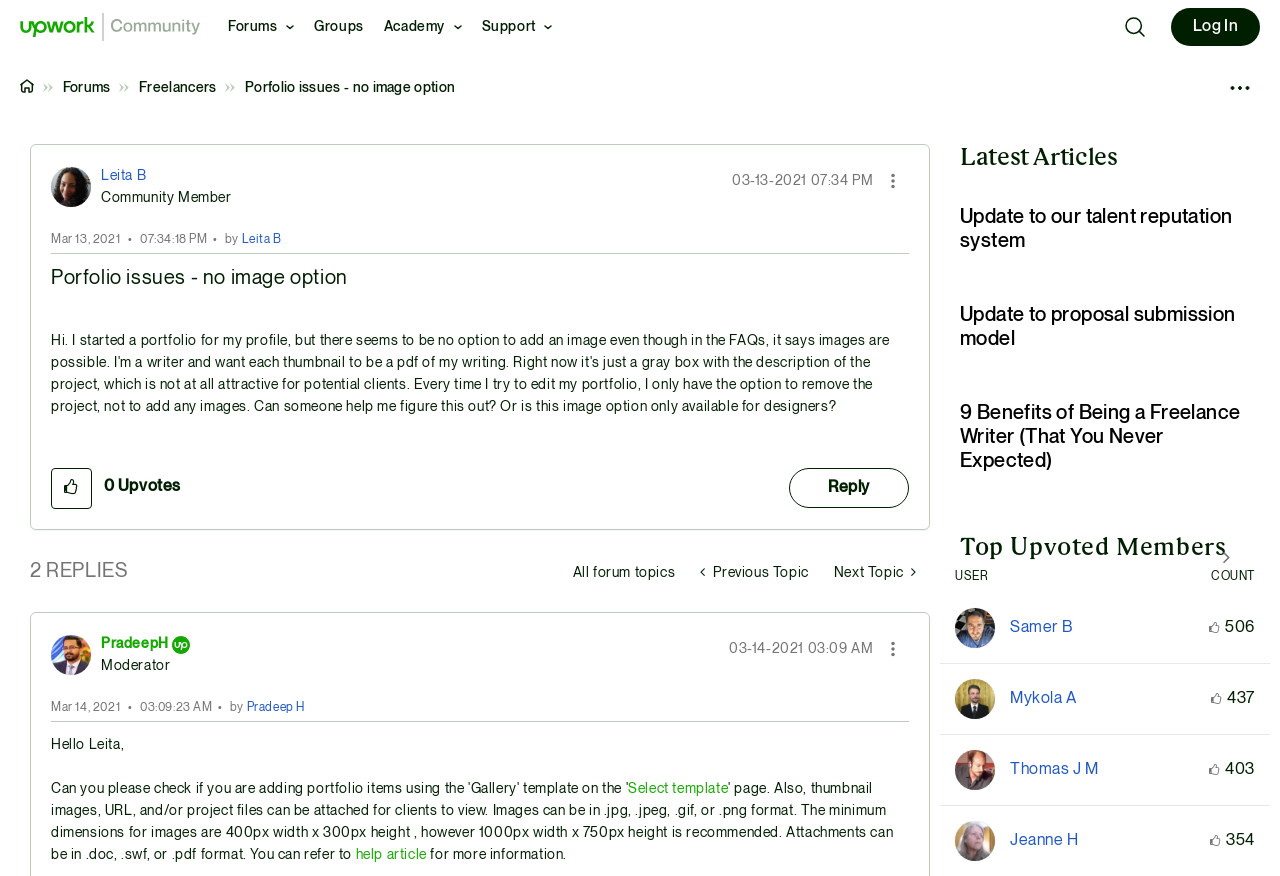Give a succinct answer to this question in a single word or phrase: 
How many replies are there to the post 'Porfolio issues - no image option'?

2